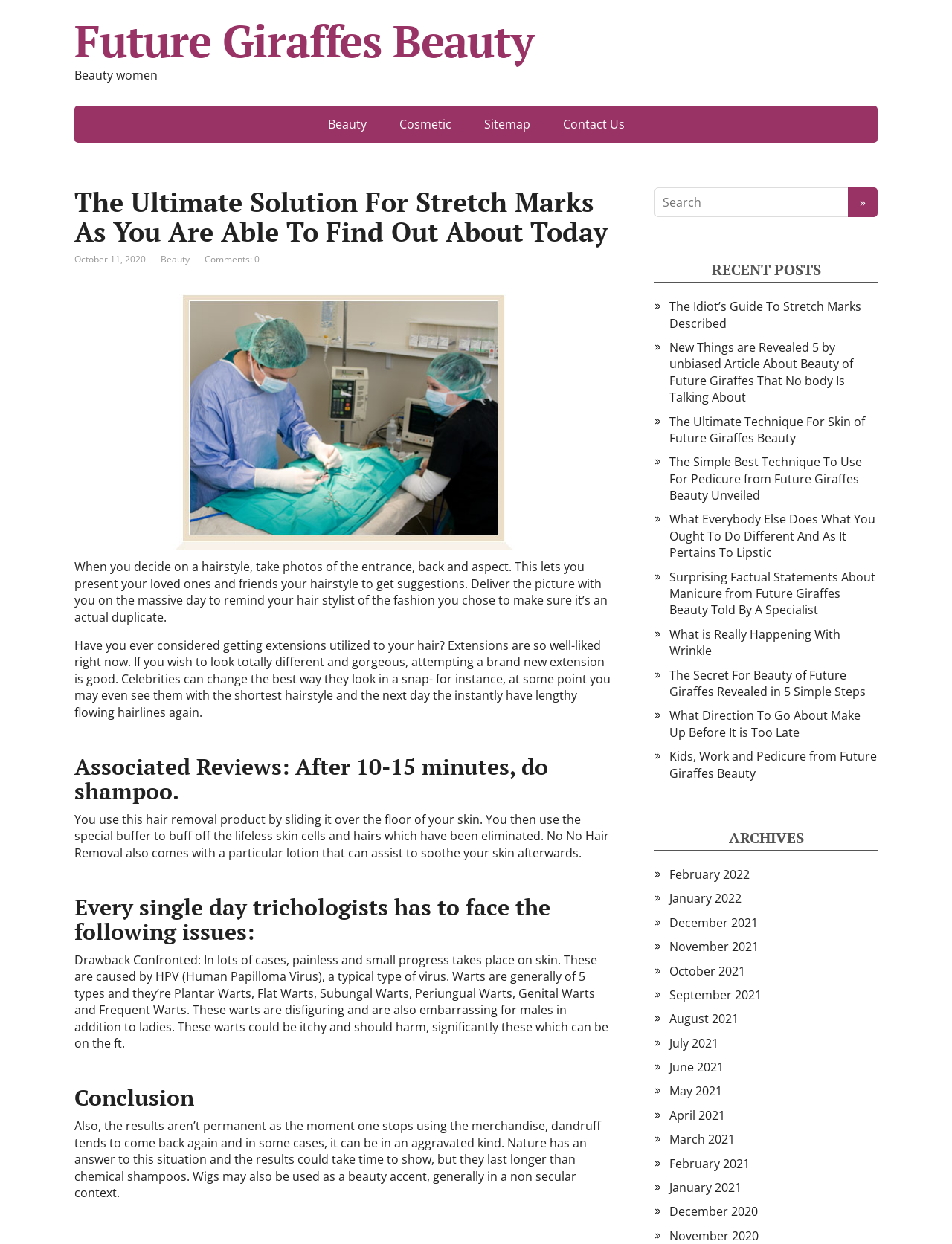Determine the primary headline of the webpage.

The Ultimate Solution For Stretch Marks As You Are Able To Find Out About Today